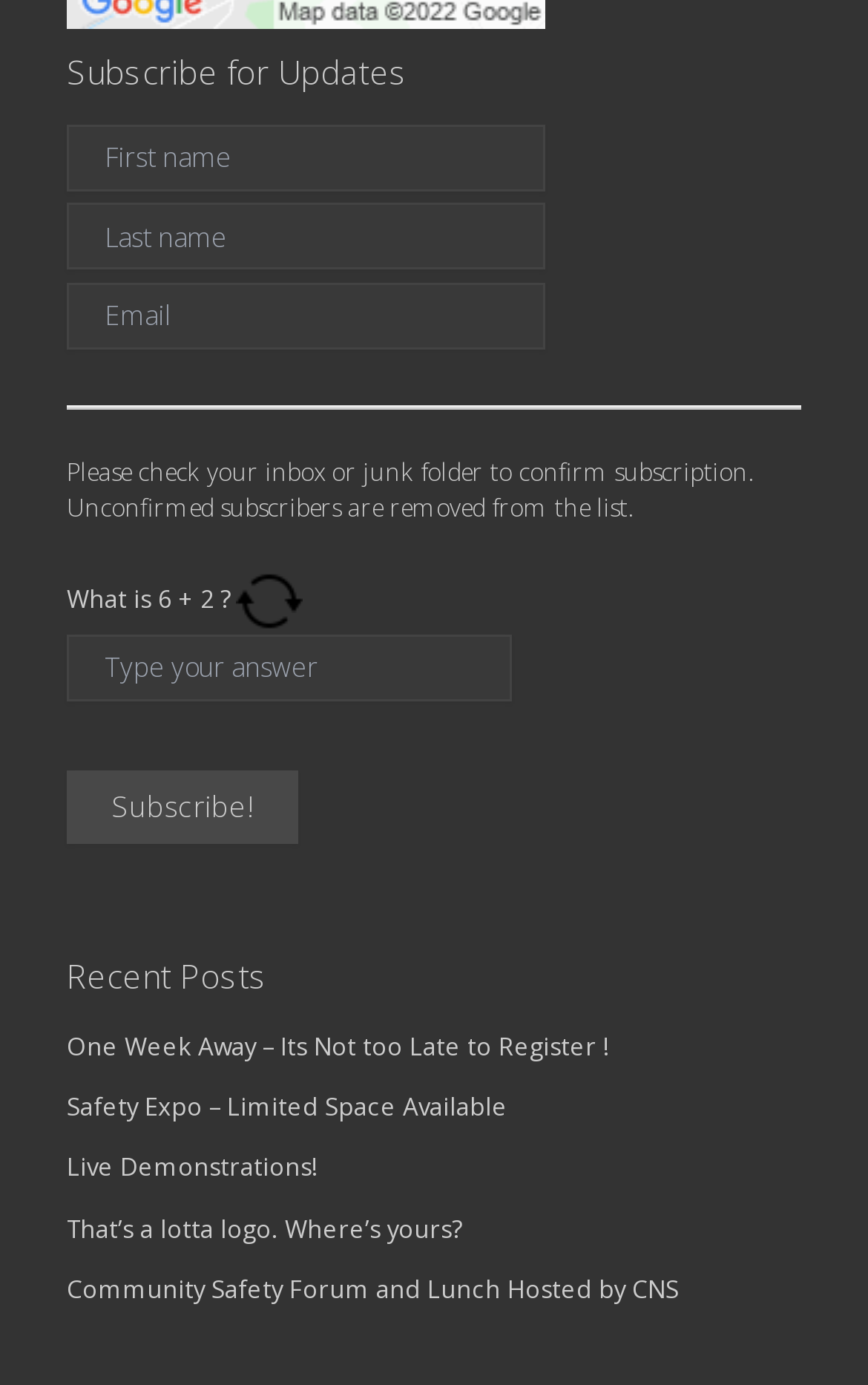What is the label of the required textbox in the contact form?
Please provide a full and detailed response to the question.

I inspected the contact form and found two required textboxes. The first one has a label 'First name' and the second one has a label 'Type your answer'.